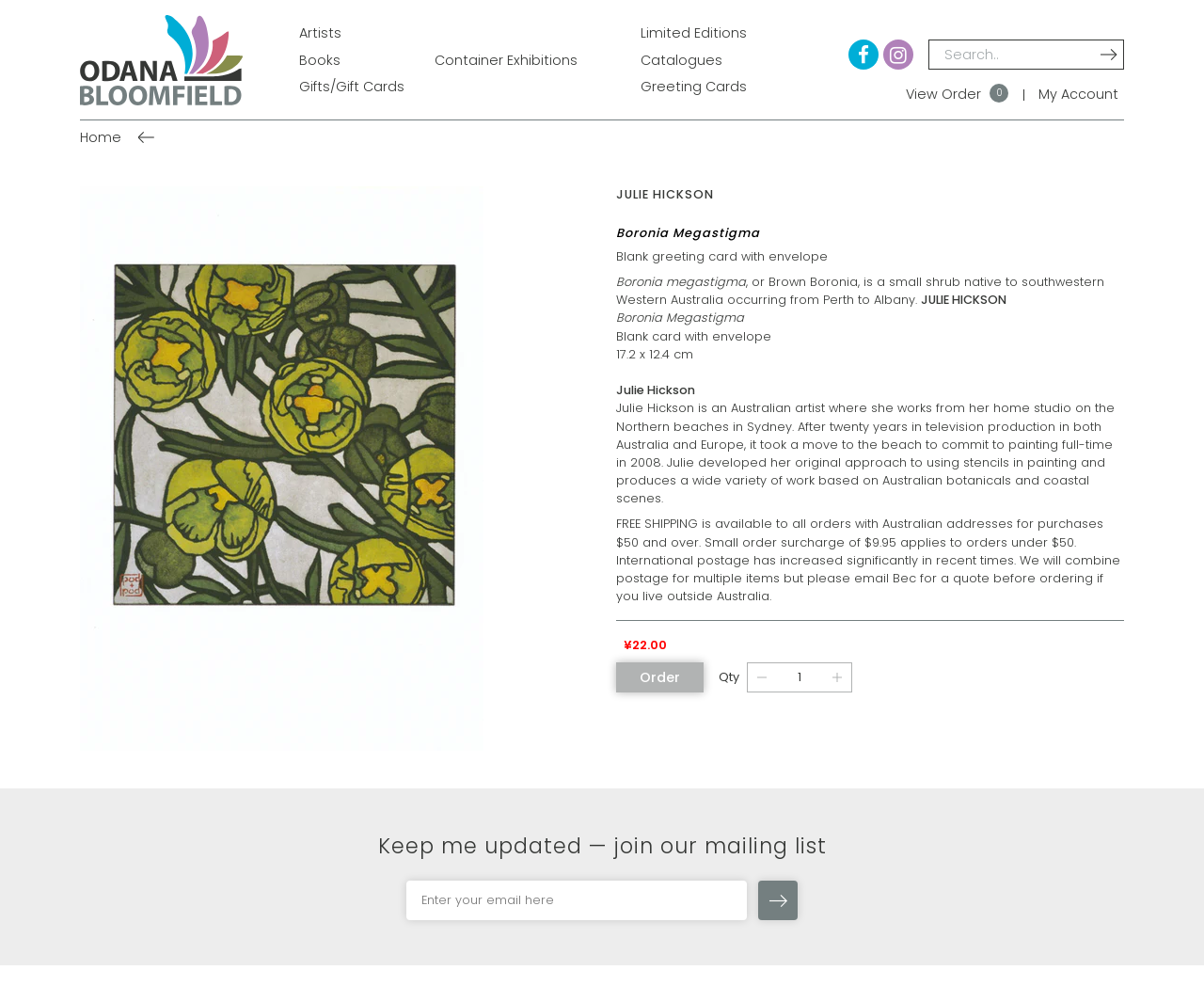Find the bounding box coordinates of the area that needs to be clicked in order to achieve the following instruction: "Search for products". The coordinates should be specified as four float numbers between 0 and 1, i.e., [left, top, right, bottom].

[0.771, 0.04, 0.934, 0.071]